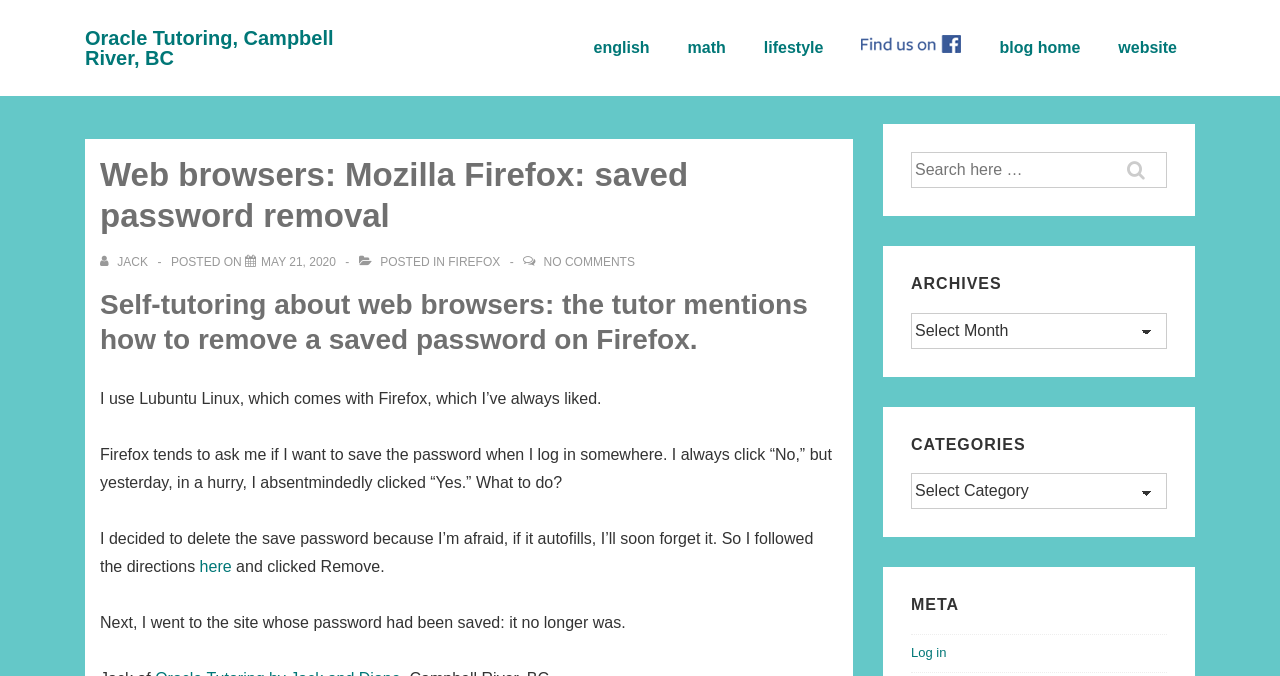What is the author's name of the blog post?
From the details in the image, answer the question comprehensively.

I found the author's name by looking at the link 'View all posts by Jack' and its child text element 'JACK'.